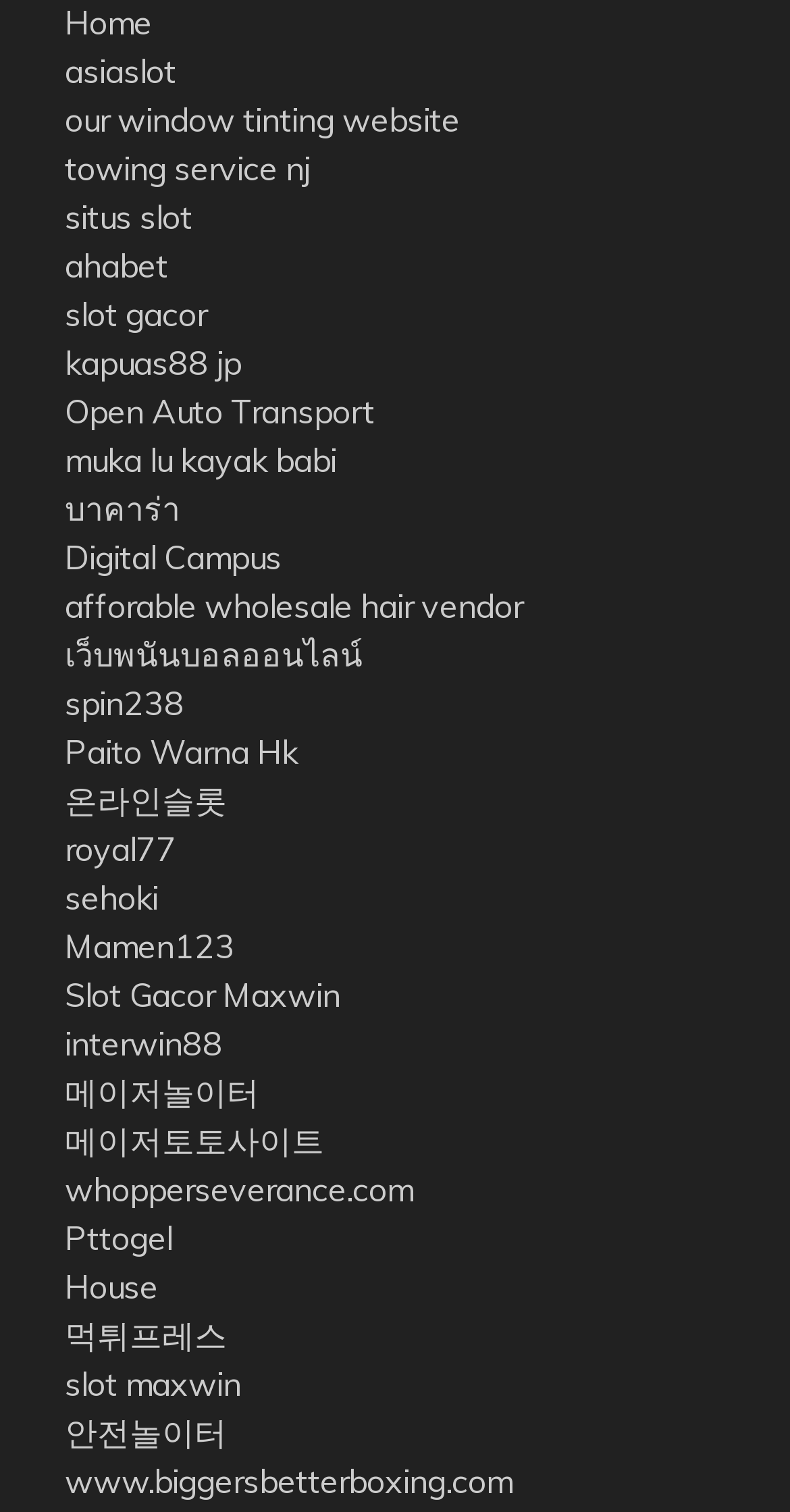Locate the bounding box coordinates of the element that should be clicked to fulfill the instruction: "Explore the 'situs slot' website".

[0.082, 0.129, 0.244, 0.156]